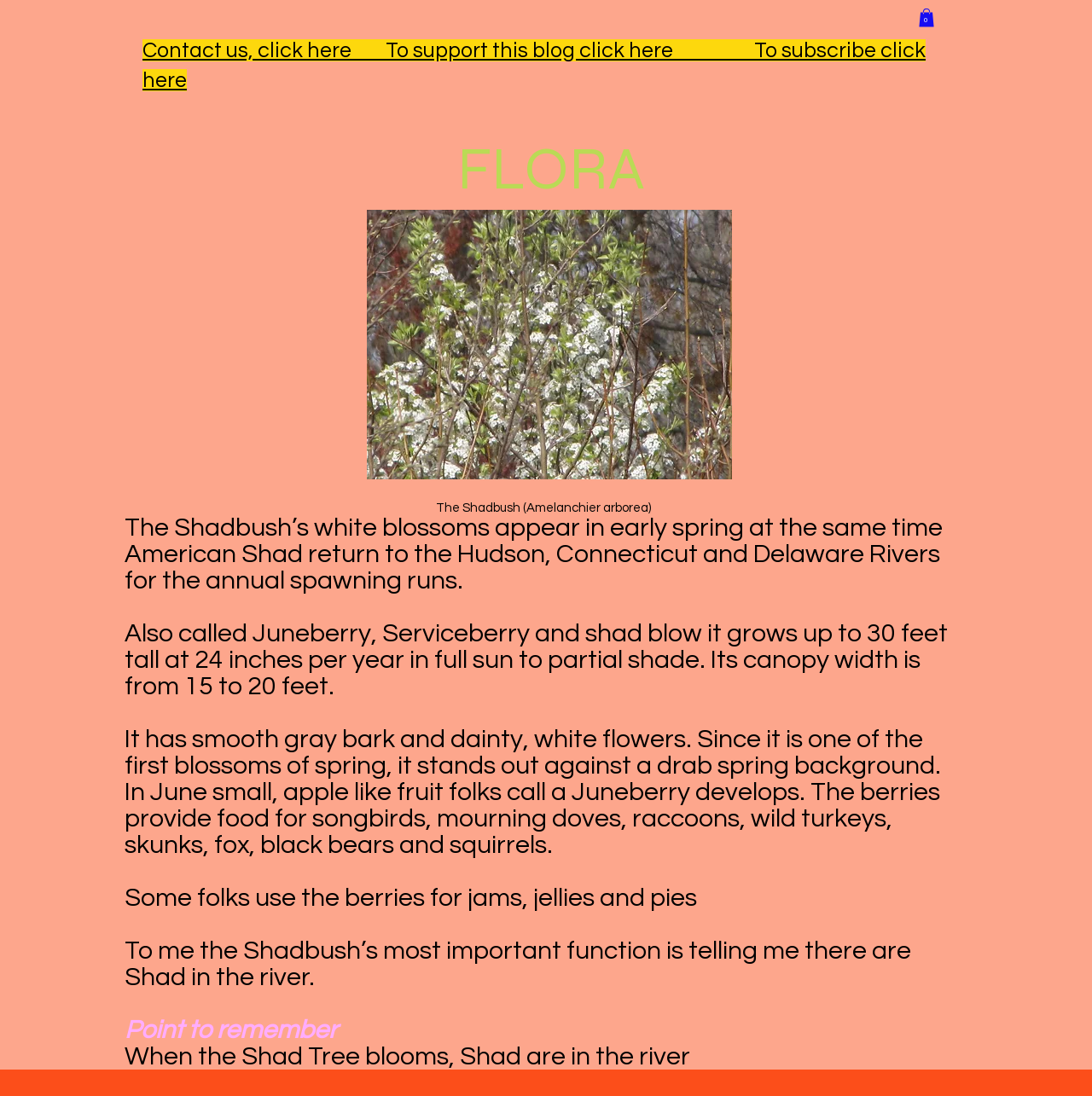Deliver a detailed narrative of the webpage's visual and textual elements.

This webpage is about Flora, specifically the Shadbush (Amelanchier arborea). At the top right corner, there is a cart button with 0 items. Below it, there are three links: "Contact us", "To support this blog", and "To subscribe". 

The main content of the webpage is divided into two sections. The first section has two headings, "FLORA" and "SHADBUSH", placed side by side near the top of the page. Below the headings, there is an image of a Shadbush, taking up about a quarter of the page.

The second section consists of several paragraphs of text, describing the Shadbush. The text is arranged in a single column, starting from the top left of the page and flowing downwards. The paragraphs describe the Shadbush's appearance, growth habits, and its importance as a food source for various animals. The text also mentions the significance of the Shadbush's blooming period, which indicates the presence of Shad in the river. The last two lines of text are highlighted as a "Point to remember" and summarize the importance of the Shadbush's blooming period.